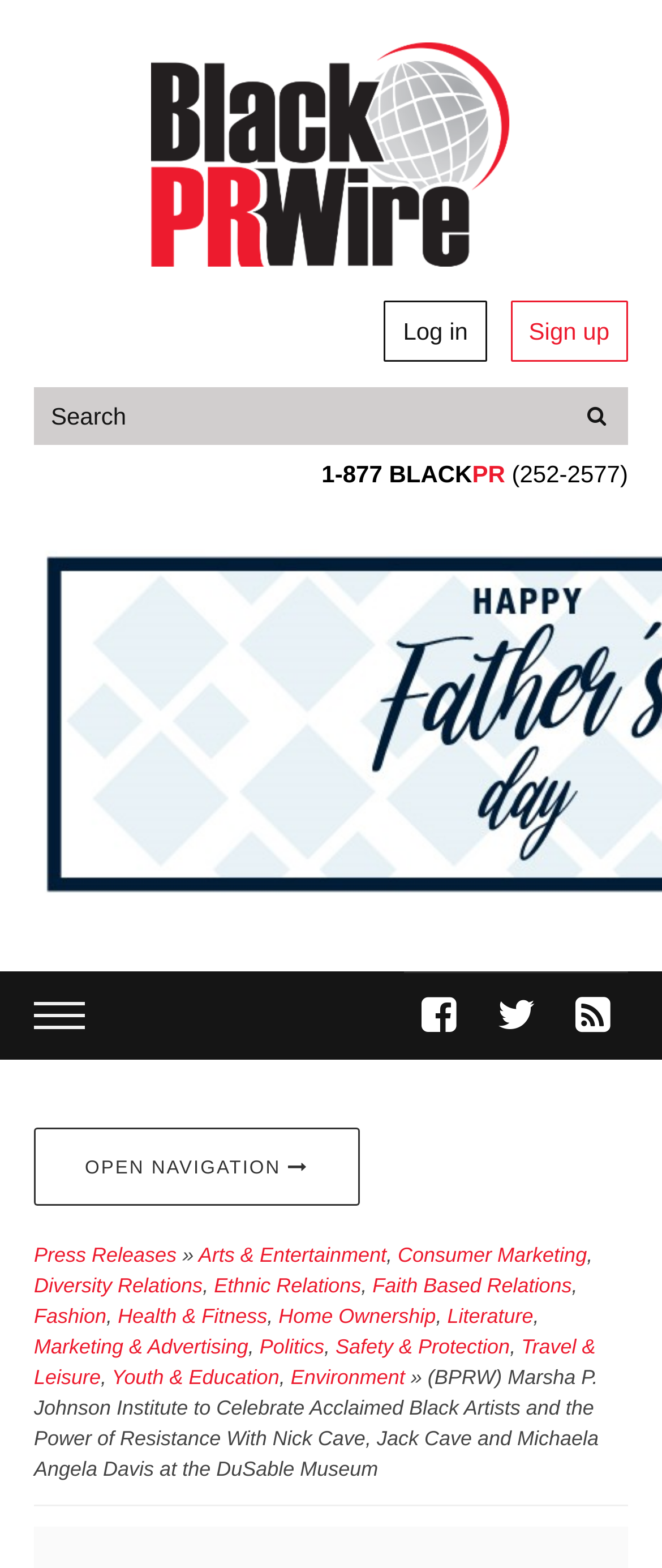Give a one-word or one-phrase response to the question: 
What is the title of the press release on this webpage?

(BPRW) Marsha P. Johnson Institute to Celebrate Acclaimed Black Artists and the Power of Resistance With Nick Cave, Jack Cave and Michaela Angela Davis at the DuSable Museum